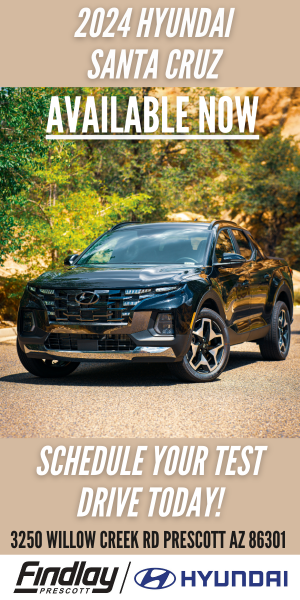Give a one-word or short phrase answer to the question: 
What action is the viewer encouraged to take?

SCHEDULE YOUR TEST DRIVE TODAY!